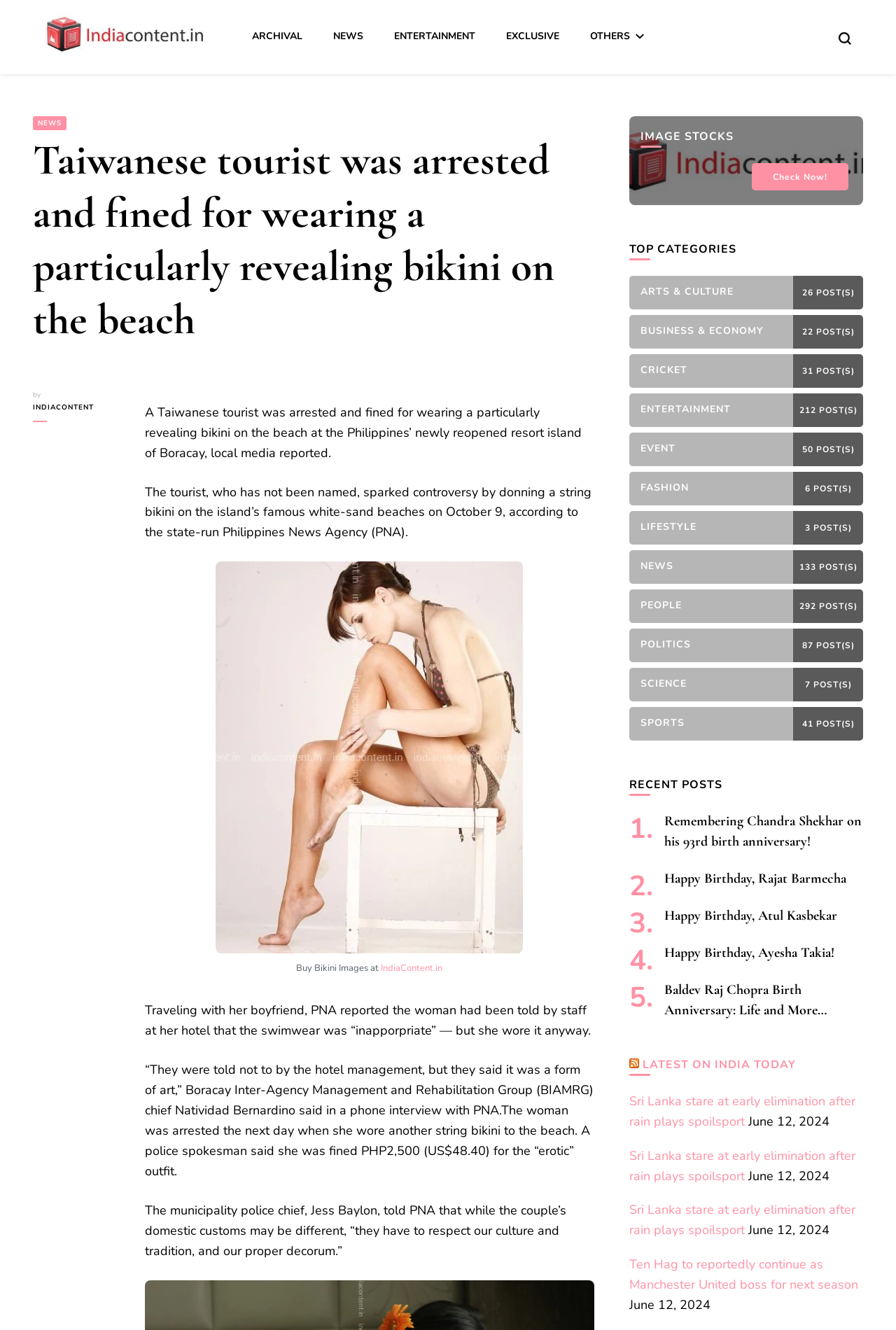Please find the bounding box coordinates of the section that needs to be clicked to achieve this instruction: "View the 'TOP CATEGORIES' section".

[0.702, 0.18, 0.963, 0.194]